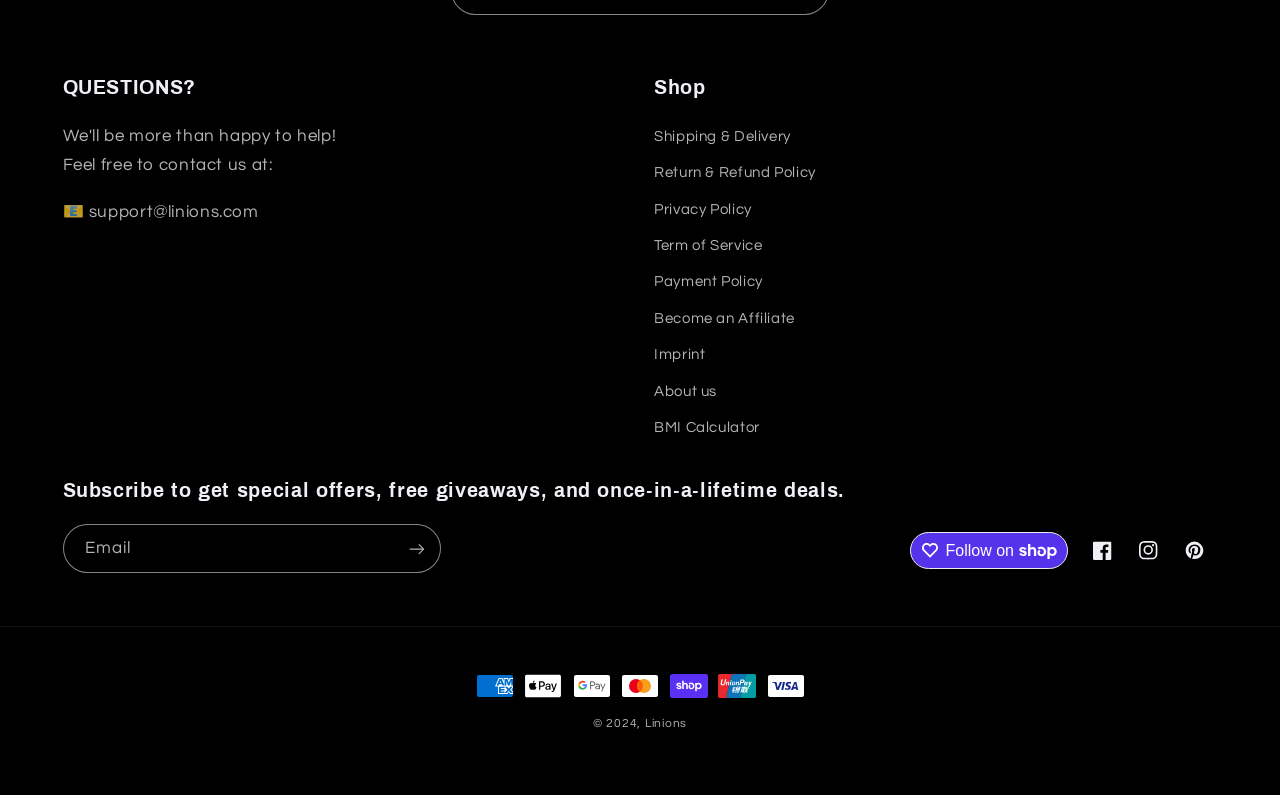Please provide the bounding box coordinates for the element that needs to be clicked to perform the following instruction: "Log in". The coordinates should be given as four float numbers between 0 and 1, i.e., [left, top, right, bottom].

None